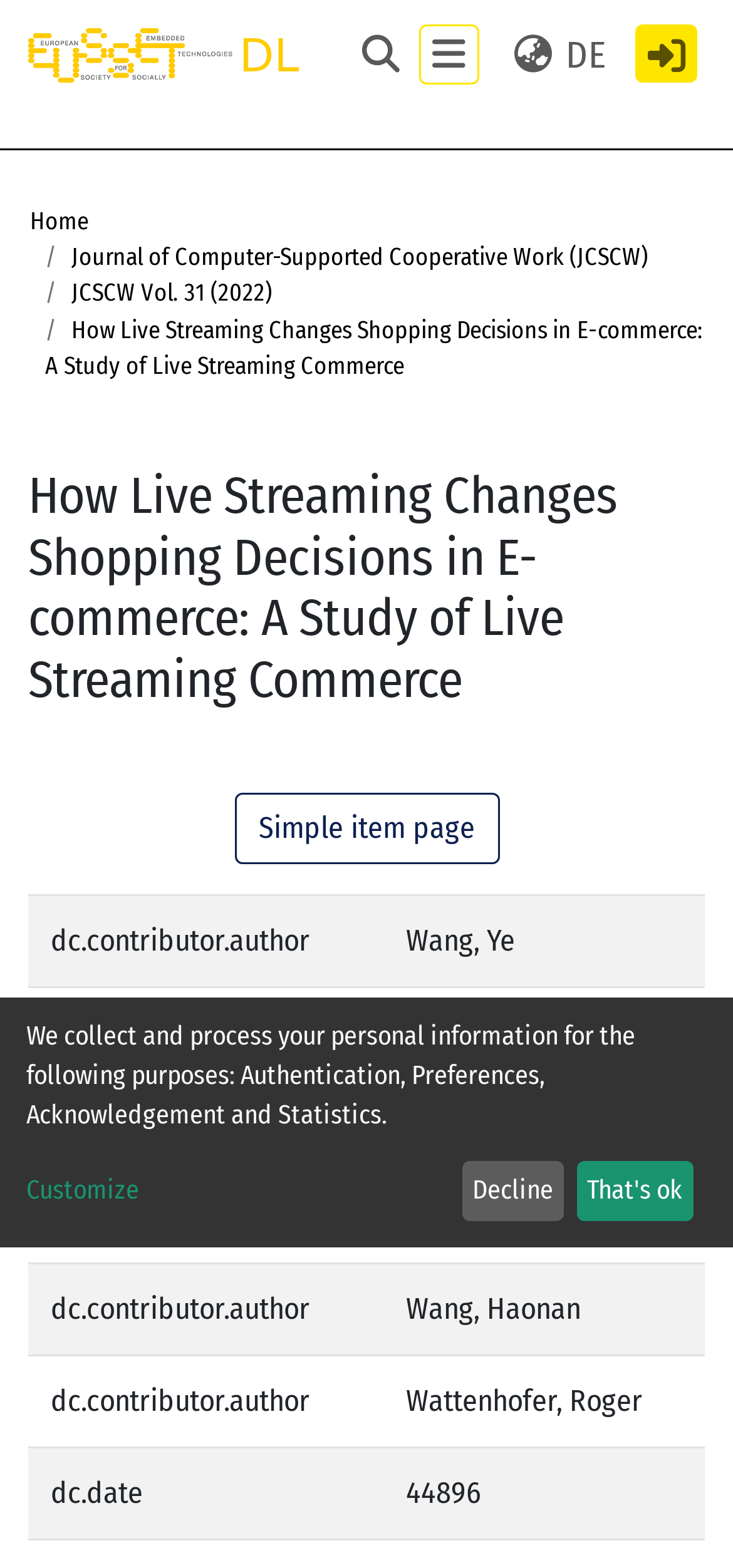What is the volume number of the journal?
Using the image, respond with a single word or phrase.

31